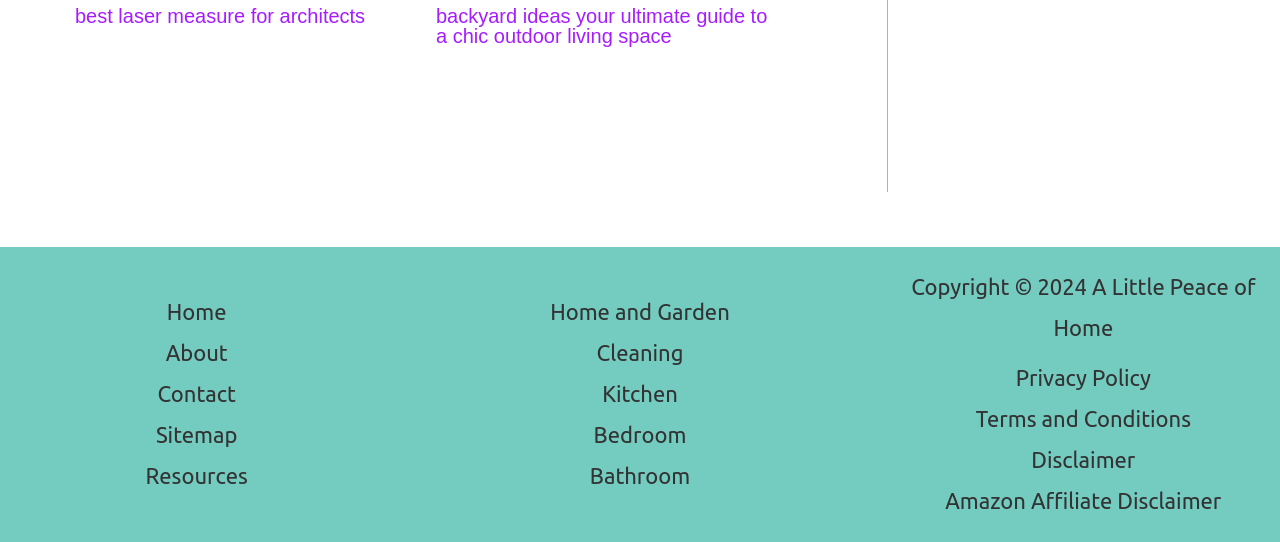How many links are in the 'Footer Widget 2' section?
Give a one-word or short-phrase answer derived from the screenshot.

4